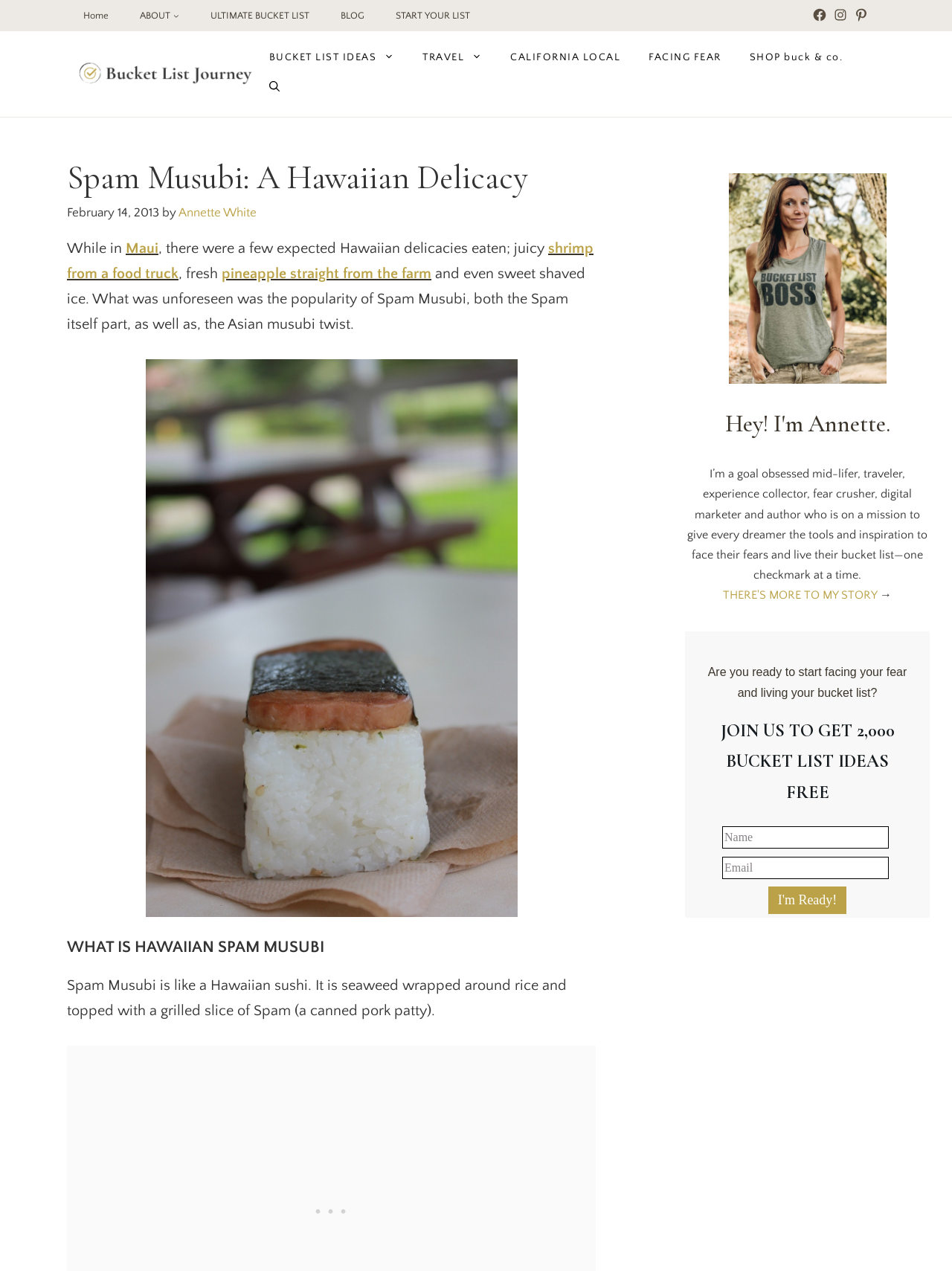Given the webpage screenshot, identify the bounding box of the UI element that matches this description: "September 19, 2015August 9, 2019".

None